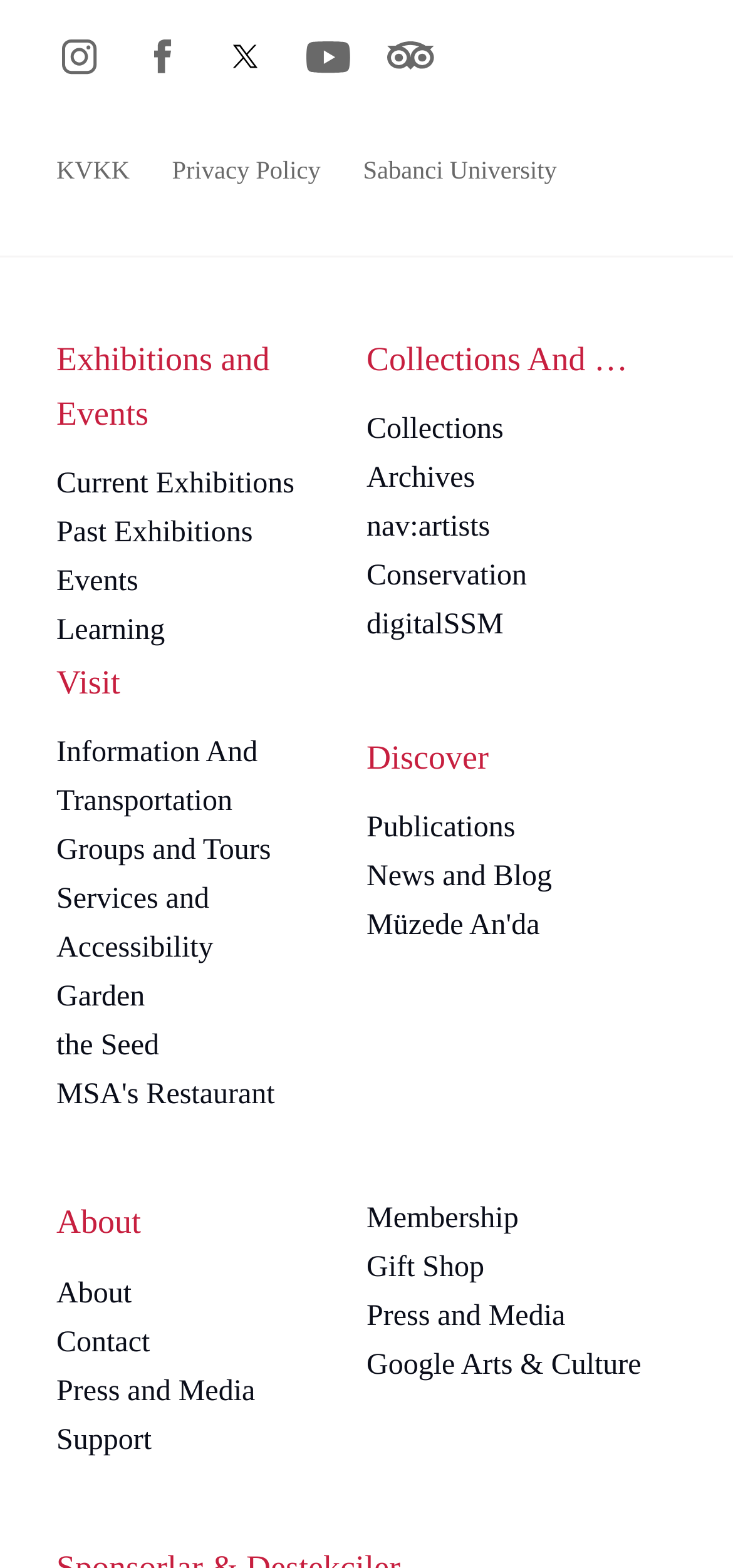Find the bounding box coordinates for the element described here: "Press and Media".

[0.5, 0.825, 0.923, 0.856]